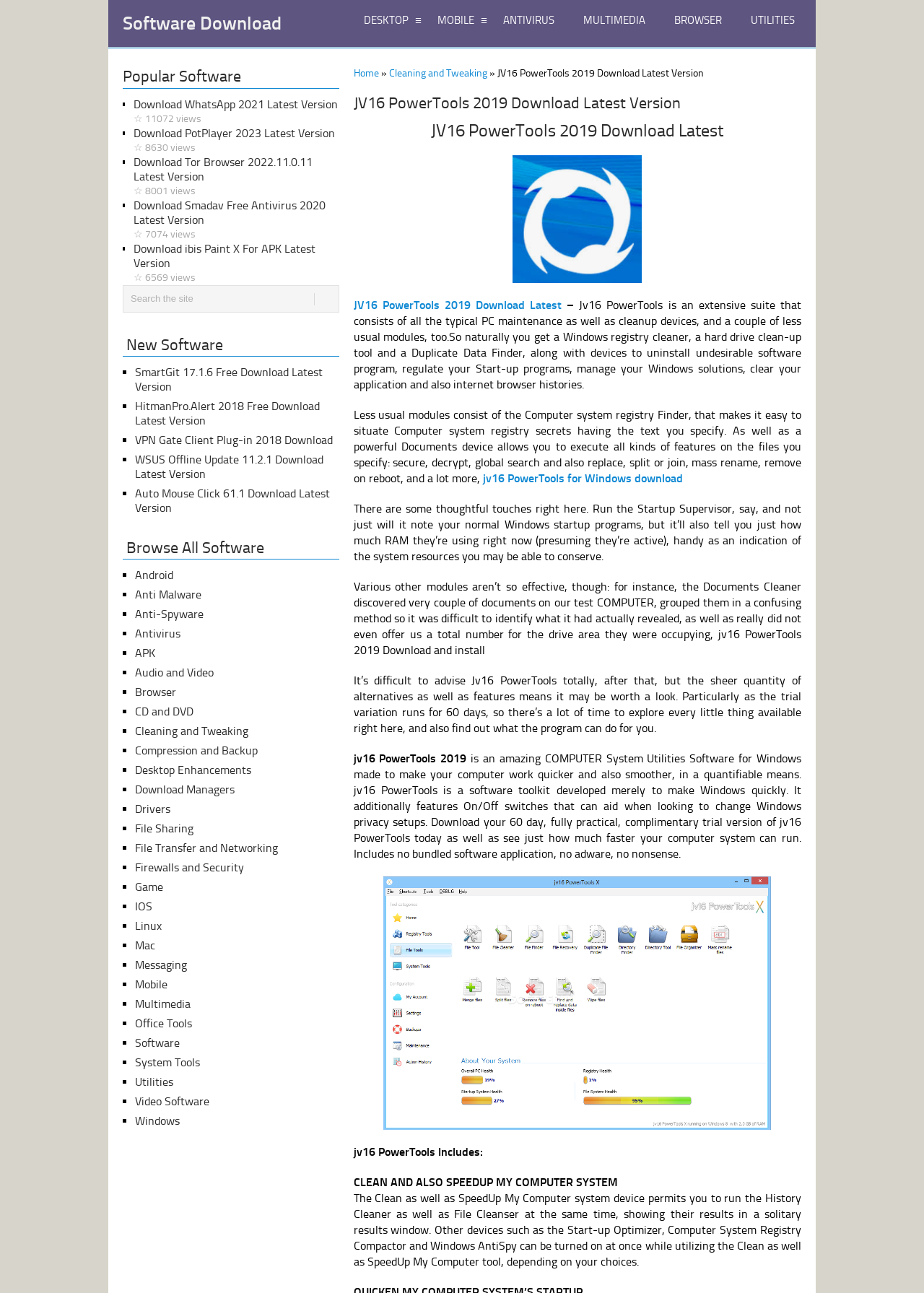What is the purpose of the 'Clean and SpeedUp My Computer' tool?
Answer the question with a detailed and thorough explanation.

The purpose of the 'Clean and SpeedUp My Computer' tool is to run the History Cleaner and File Cleaner at the same time, as mentioned in the text 'The Clean and SpeedUp My Computer device permits you to run the History Cleaner as well as File Cleanser at the same time, showing their results in a solitary results window...'.